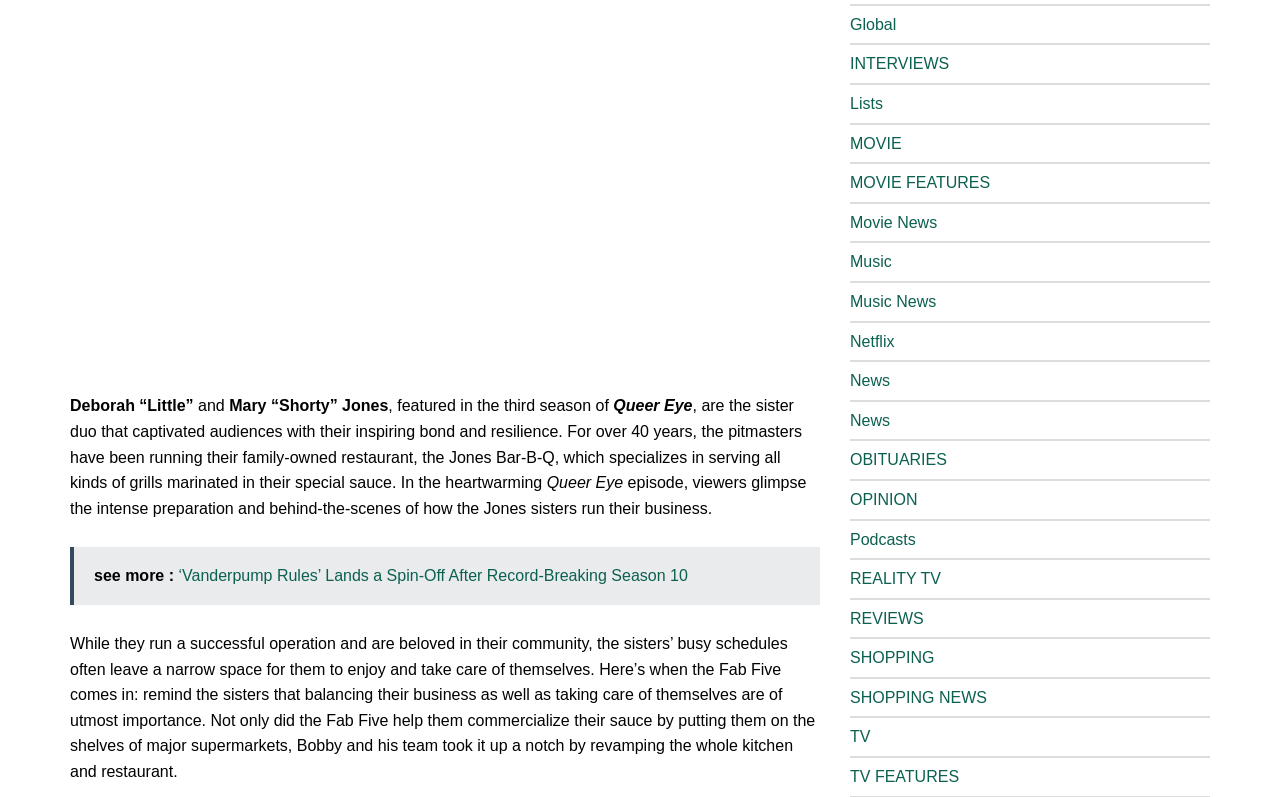Determine the bounding box coordinates of the element's region needed to click to follow the instruction: "read more about 'Queer Eye'". Provide these coordinates as four float numbers between 0 and 1, formatted as [left, top, right, bottom].

[0.479, 0.499, 0.541, 0.52]